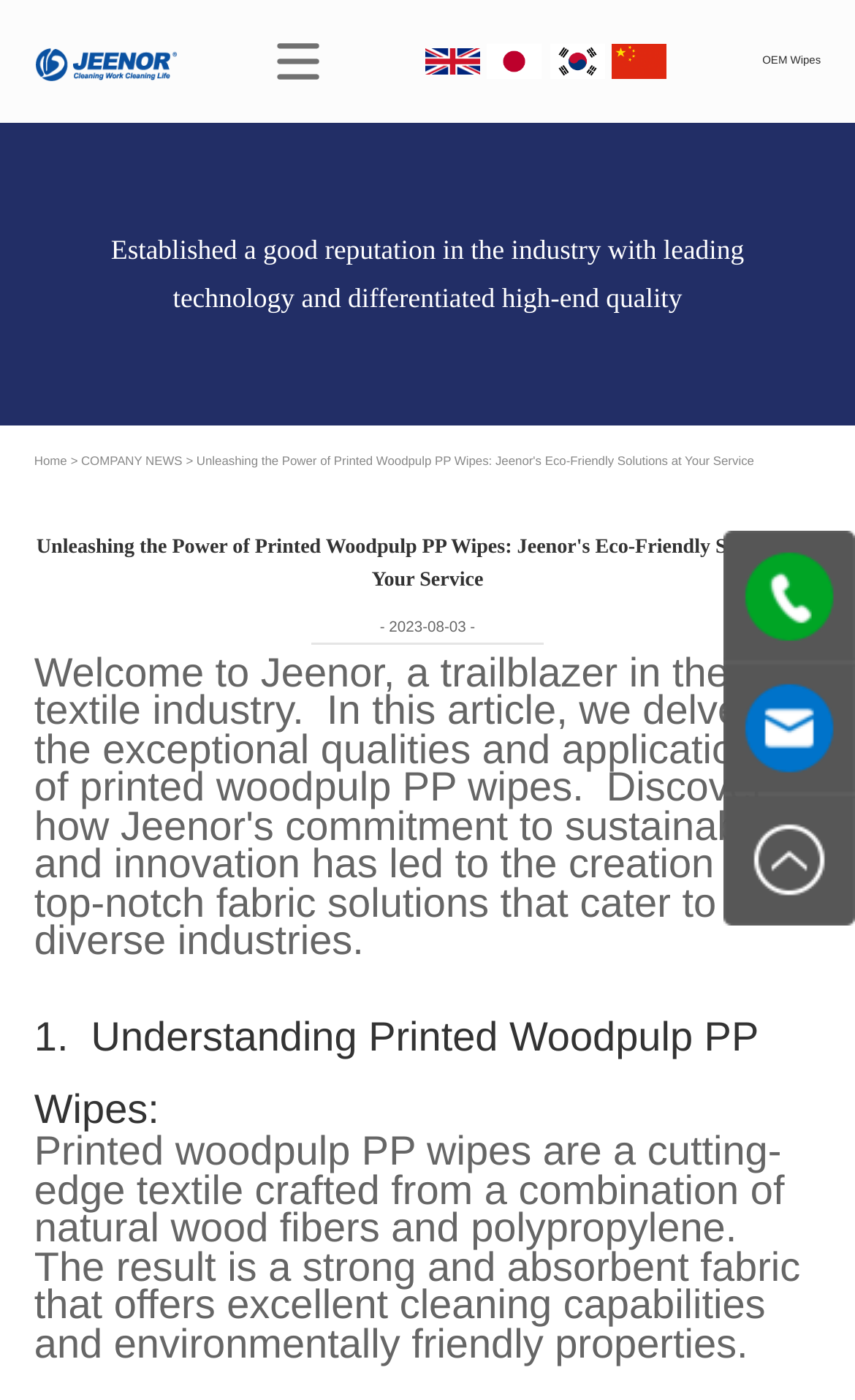Give a short answer to this question using one word or a phrase:
What is the main material of the printed woodpulp PP wipes?

Natural wood fibers and polypropylene